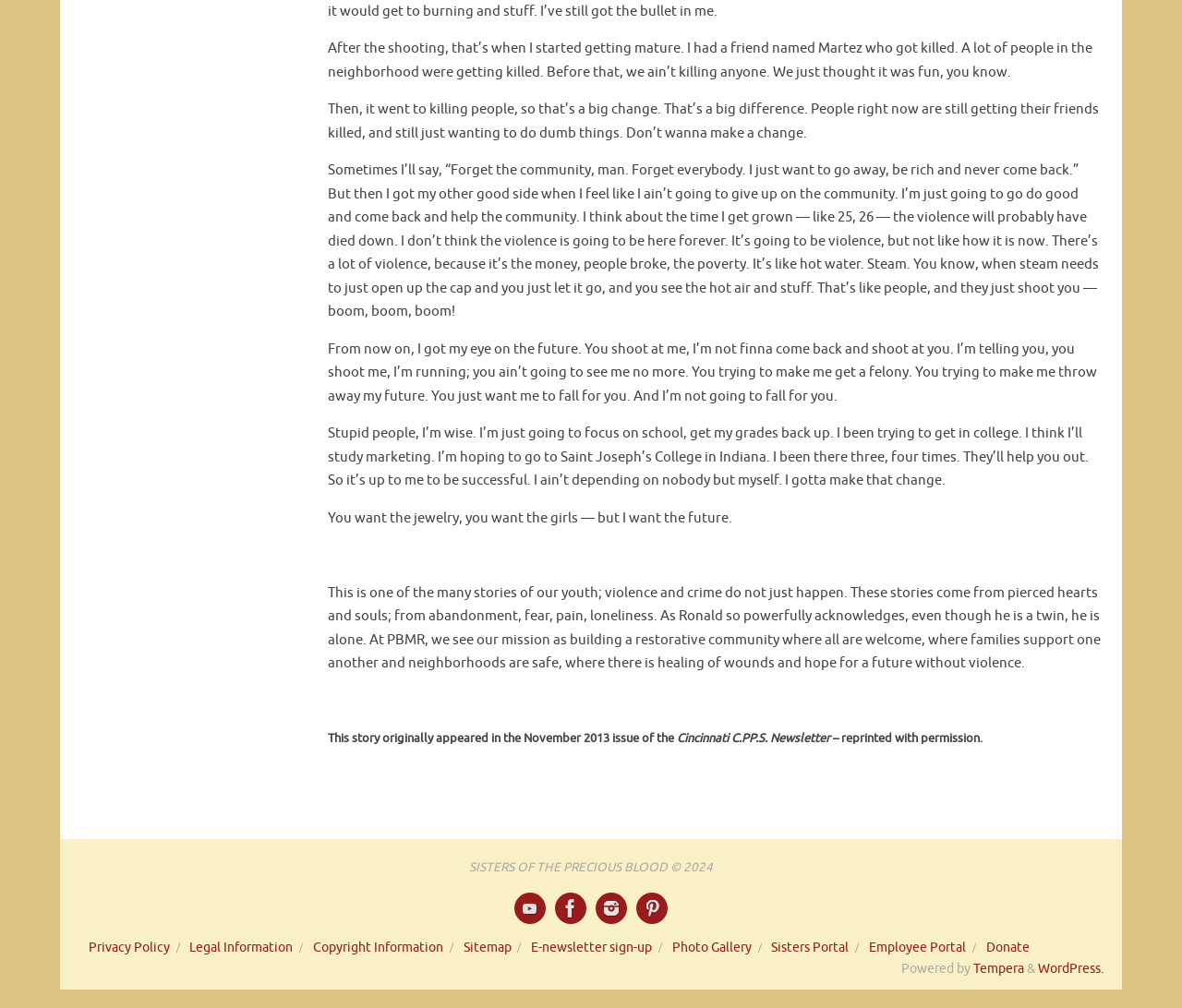Using the details in the image, give a detailed response to the question below:
What is the main theme of the story?

The main theme of the story is about violence and crime, as the narrator shares his experiences and thoughts about the violence in his community and how it affects him and others.